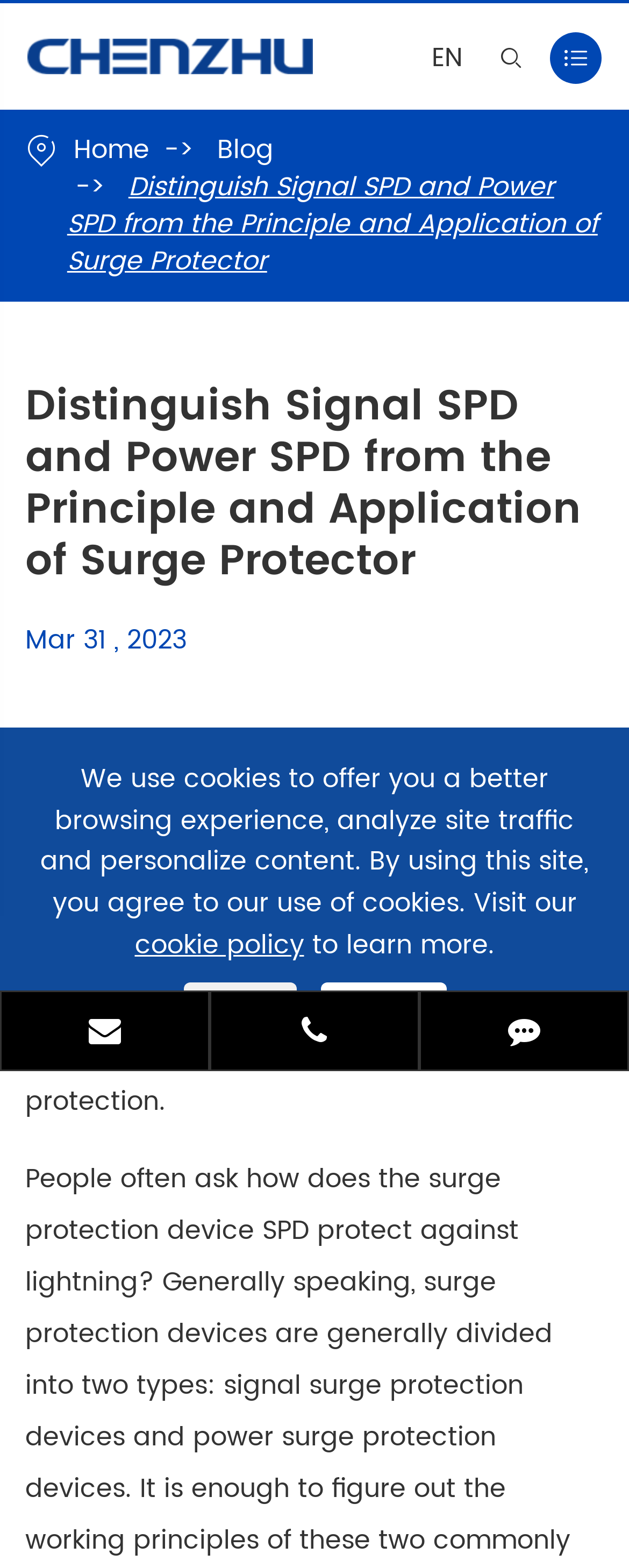Using the information in the image, give a detailed answer to the following question: What is the purpose of a surge protection device?

I found the purpose of a surge protection device by reading the text that describes what a surge protection device is, which says it can 'divert the lightning surge current into the ground and protect the instrument from the impact of lightning surge current'.